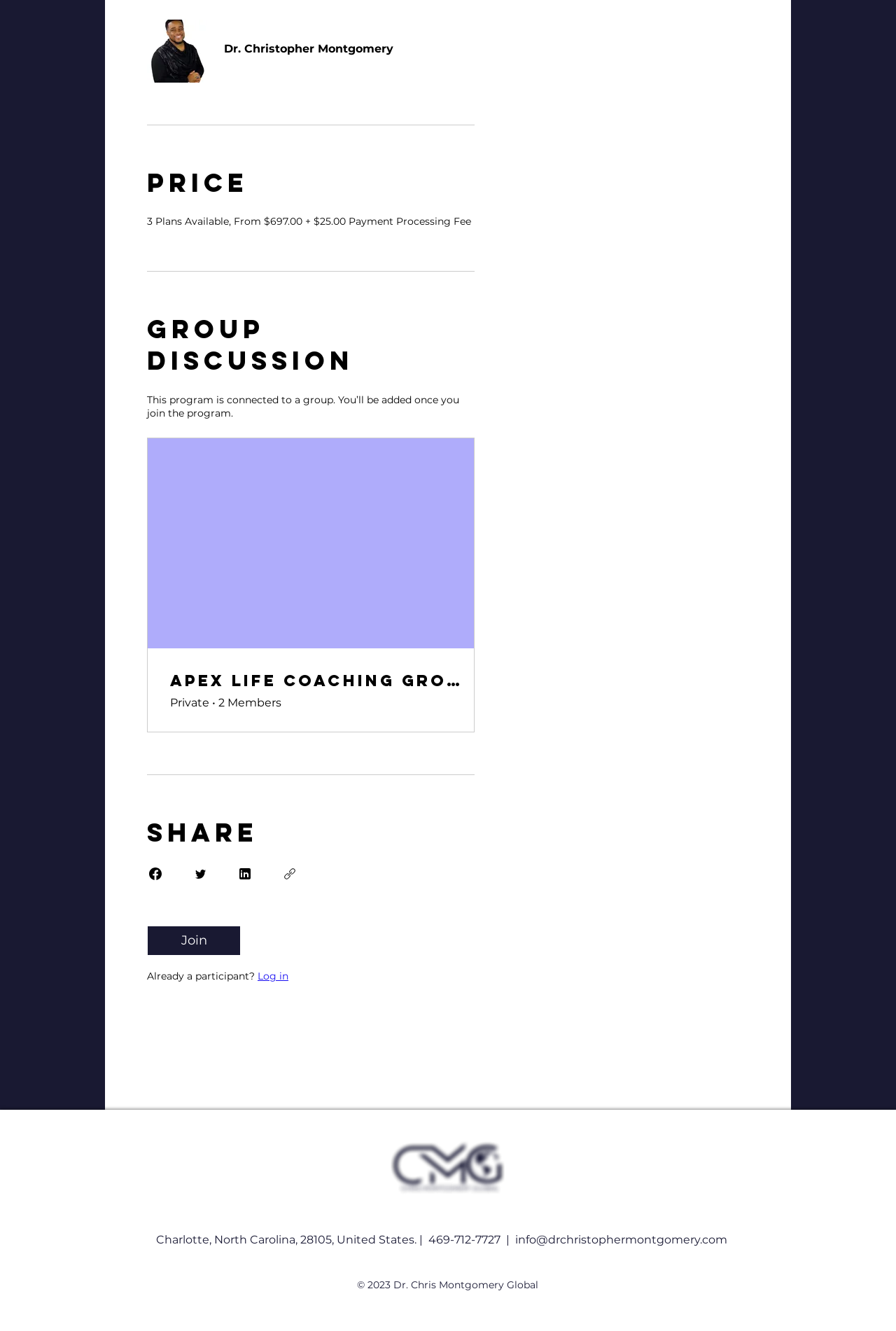Please use the details from the image to answer the following question comprehensively:
What is the location of the doctor's office?

The location of the doctor's office can be found in the StaticText element at the bottom of the webpage which contains the address and contact information.